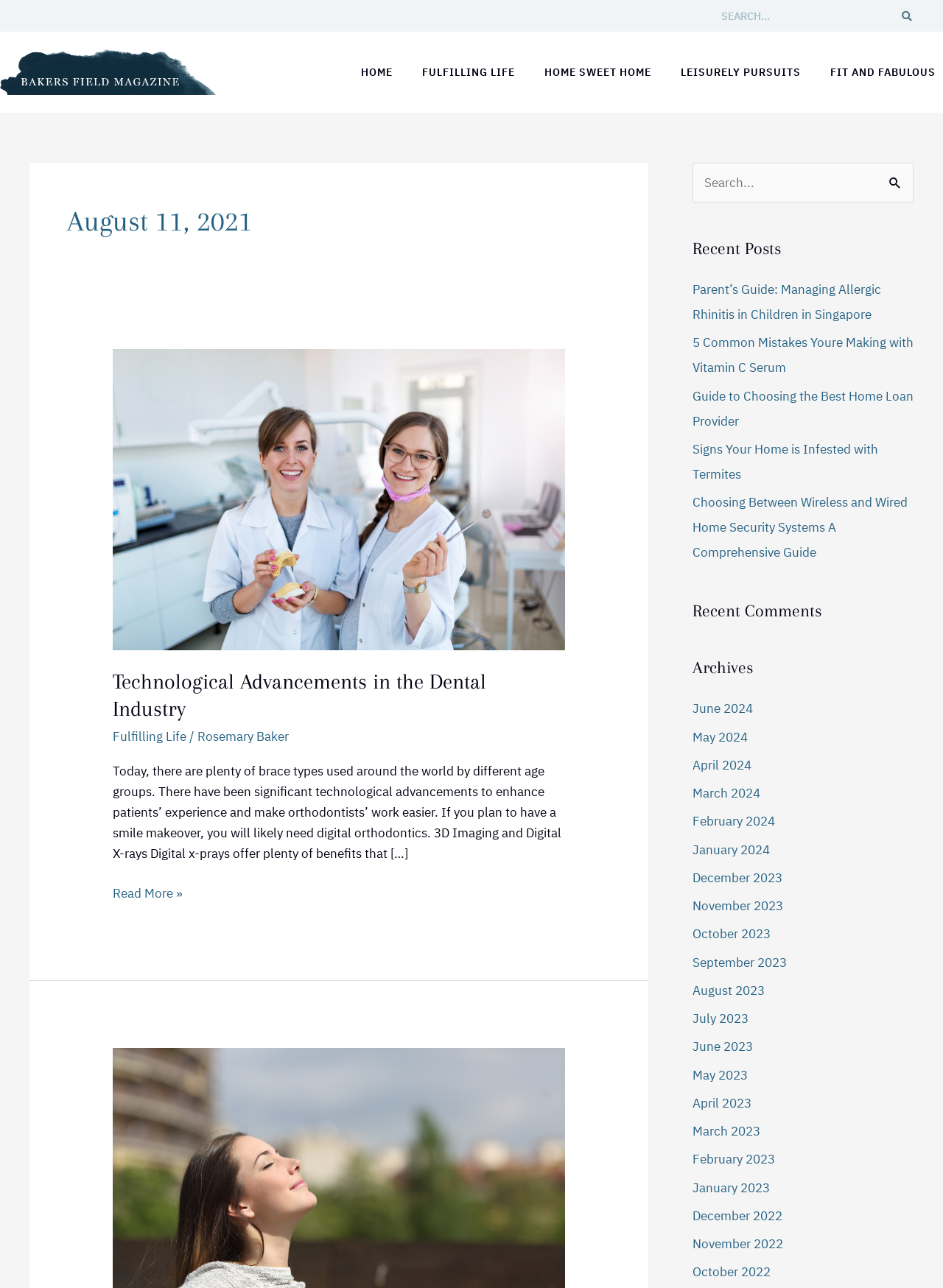Provide the bounding box coordinates of the section that needs to be clicked to accomplish the following instruction: "Search for posts."

[0.734, 0.126, 0.969, 0.157]